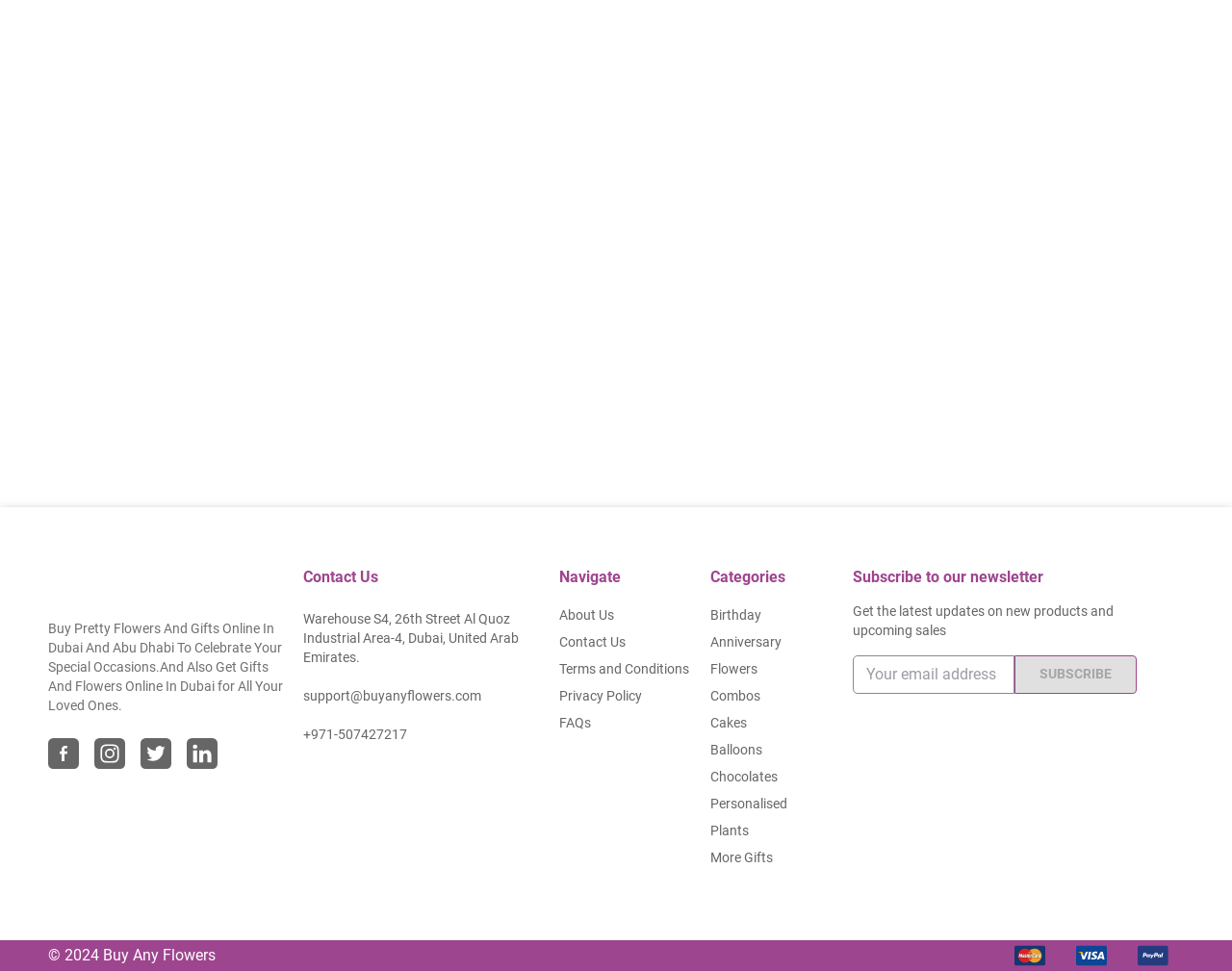Analyze the image and provide a detailed answer to the question: How many categories are there?

I counted the number of categories listed in the footer section of the webpage, and found eleven categories: Birthday, Anniversary, Flowers, Combos, Cakes, Balloons, Chocolates, Personalised, Plants, and More Gifts.